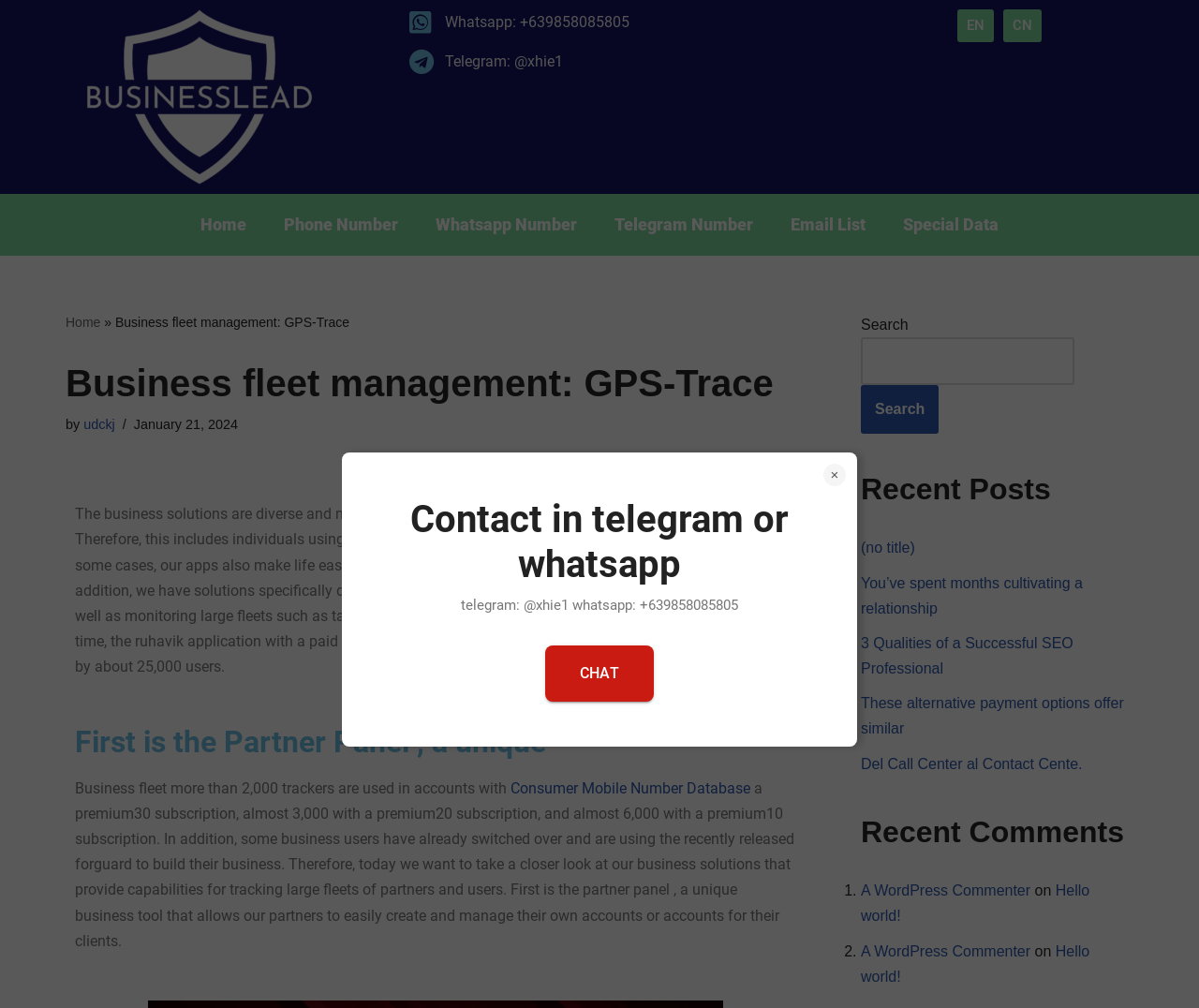Can you give a detailed response to the following question using the information from the image? How many types of subscriptions are mentioned on the webpage?

The webpage mentions three types of subscriptions: premium30, premium20, and premium10, which are used by different numbers of business users.